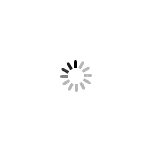Explain the image in a detailed and thorough manner.

The image appears as an indicator of loading content, featuring a spinning wheel or loading icon commonly used in digital interfaces. This symbol suggests that additional information or content is being processed and will be displayed shortly. The context within which this image is situated involves discussions about effective donor engagement strategies, emphasizing the importance of clear communication and storytelling to attract and retain donors. The surrounding text highlights the overwhelming amount of information individuals face daily, advocating for organizations to stand out visually and through their messaging.